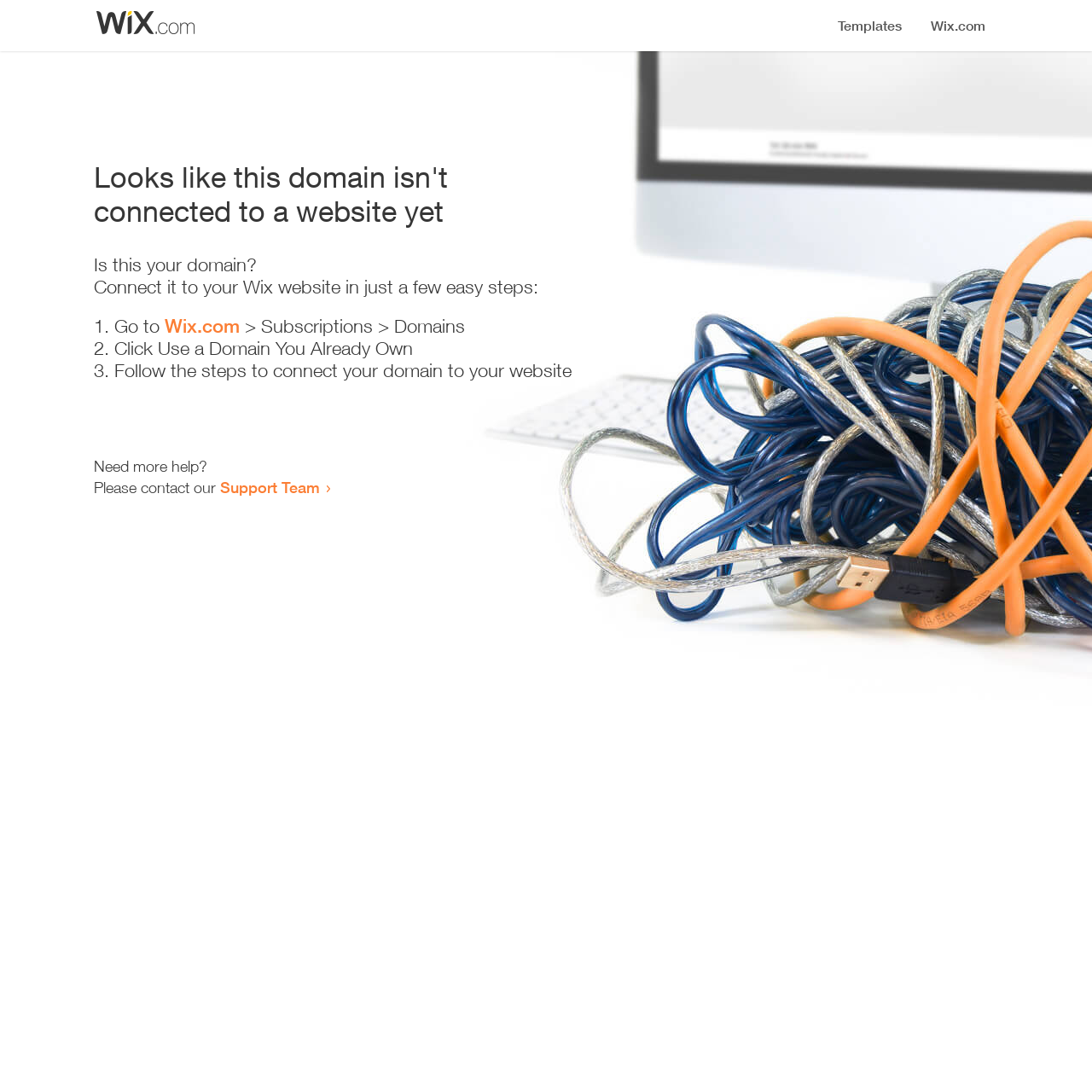Locate the bounding box of the UI element described in the following text: "Support Team".

[0.202, 0.438, 0.293, 0.455]